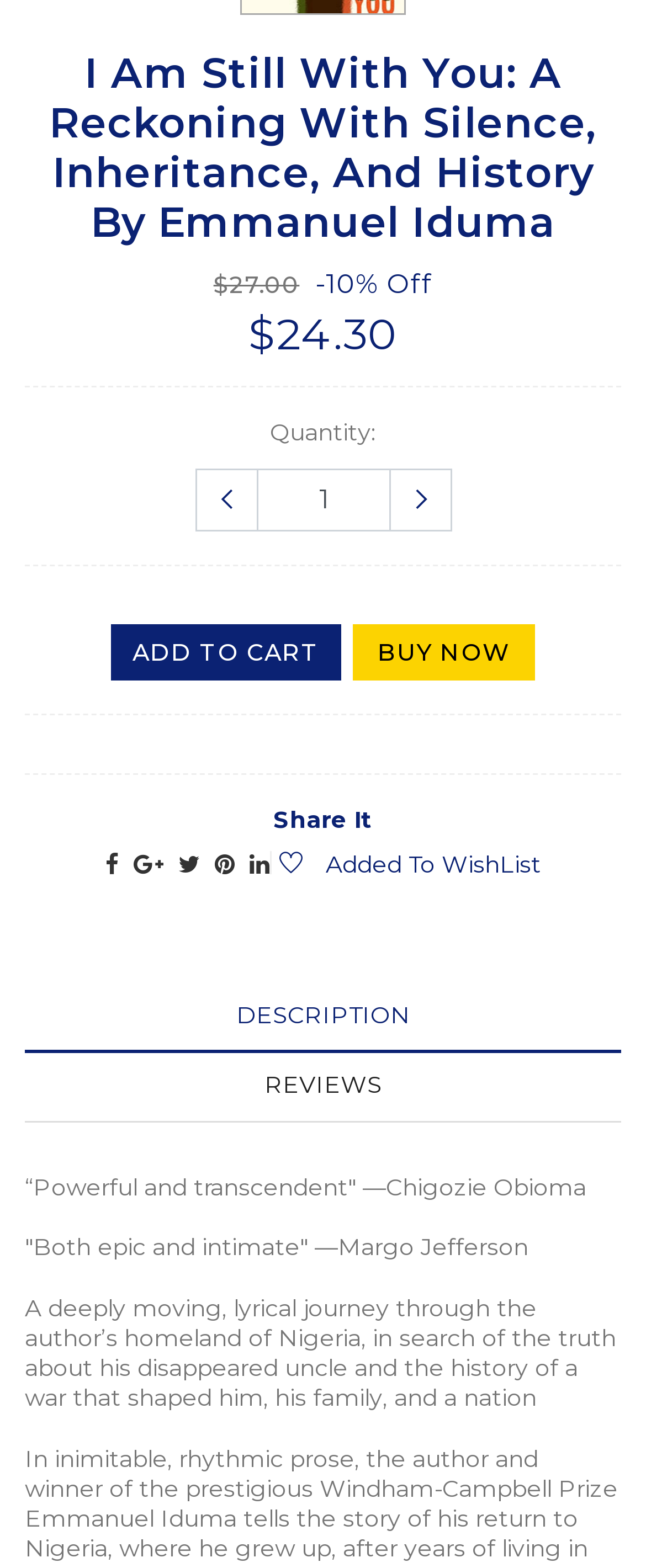How many social media sharing options are available?
Answer the question based on the image using a single word or a brief phrase.

5